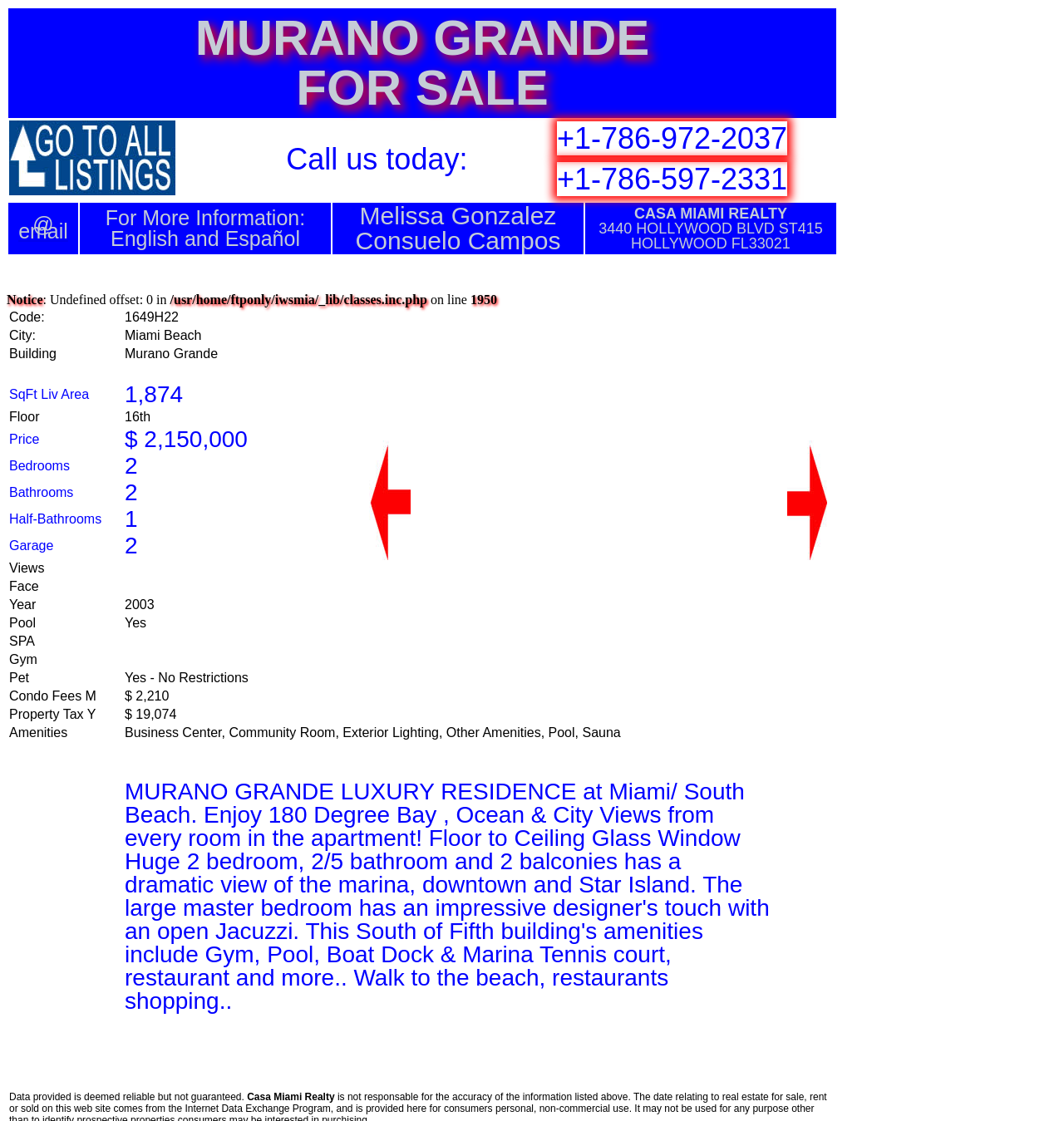What is the city where the apartment is located?
Based on the image, answer the question in a detailed manner.

The city where the apartment is located can be found in the table section of the webpage, in the row that contains the 'City:' label, and it is 'Miami Beach'.